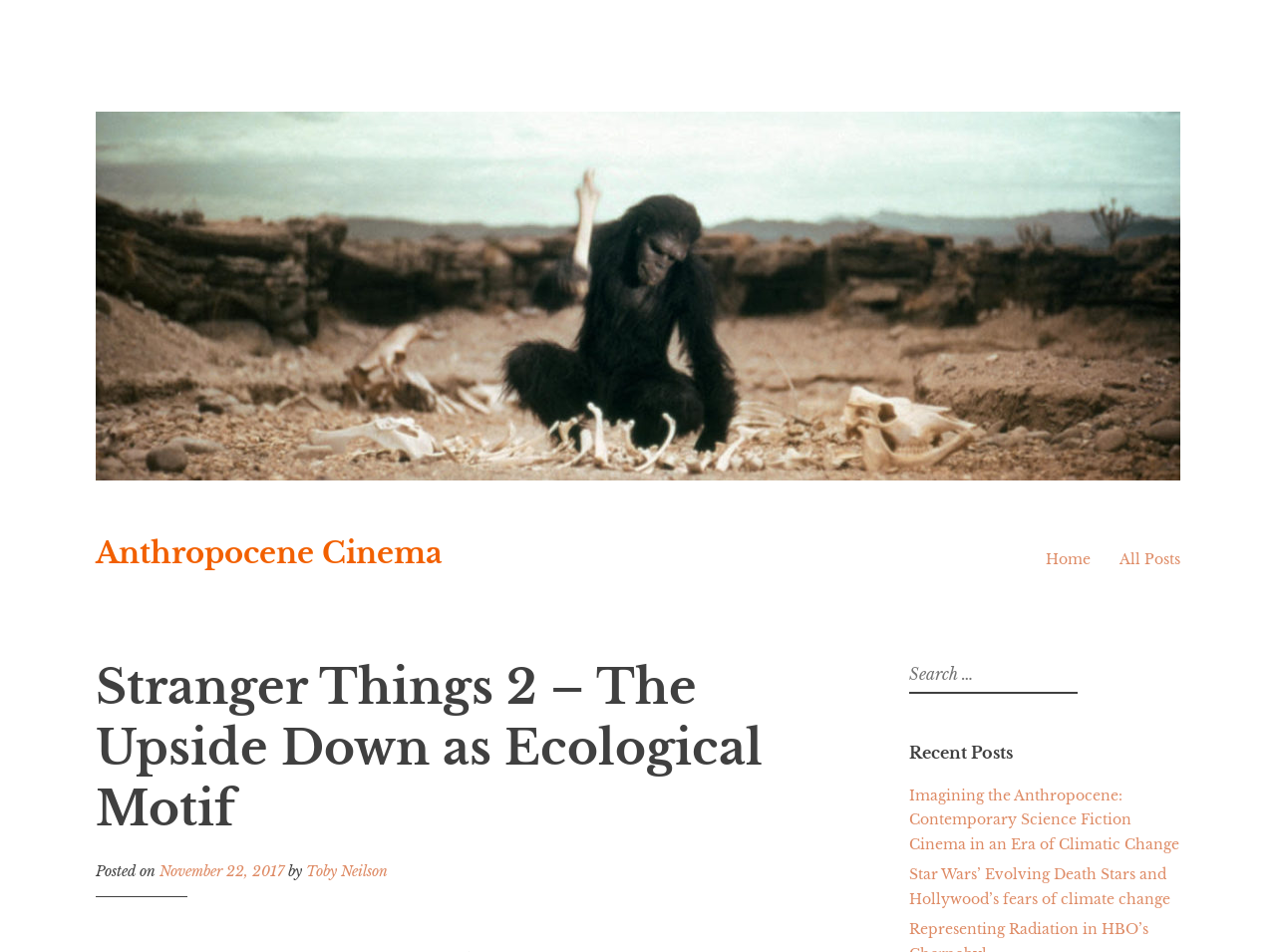Kindly provide the bounding box coordinates of the section you need to click on to fulfill the given instruction: "Search for something".

[0.712, 0.69, 0.845, 0.728]